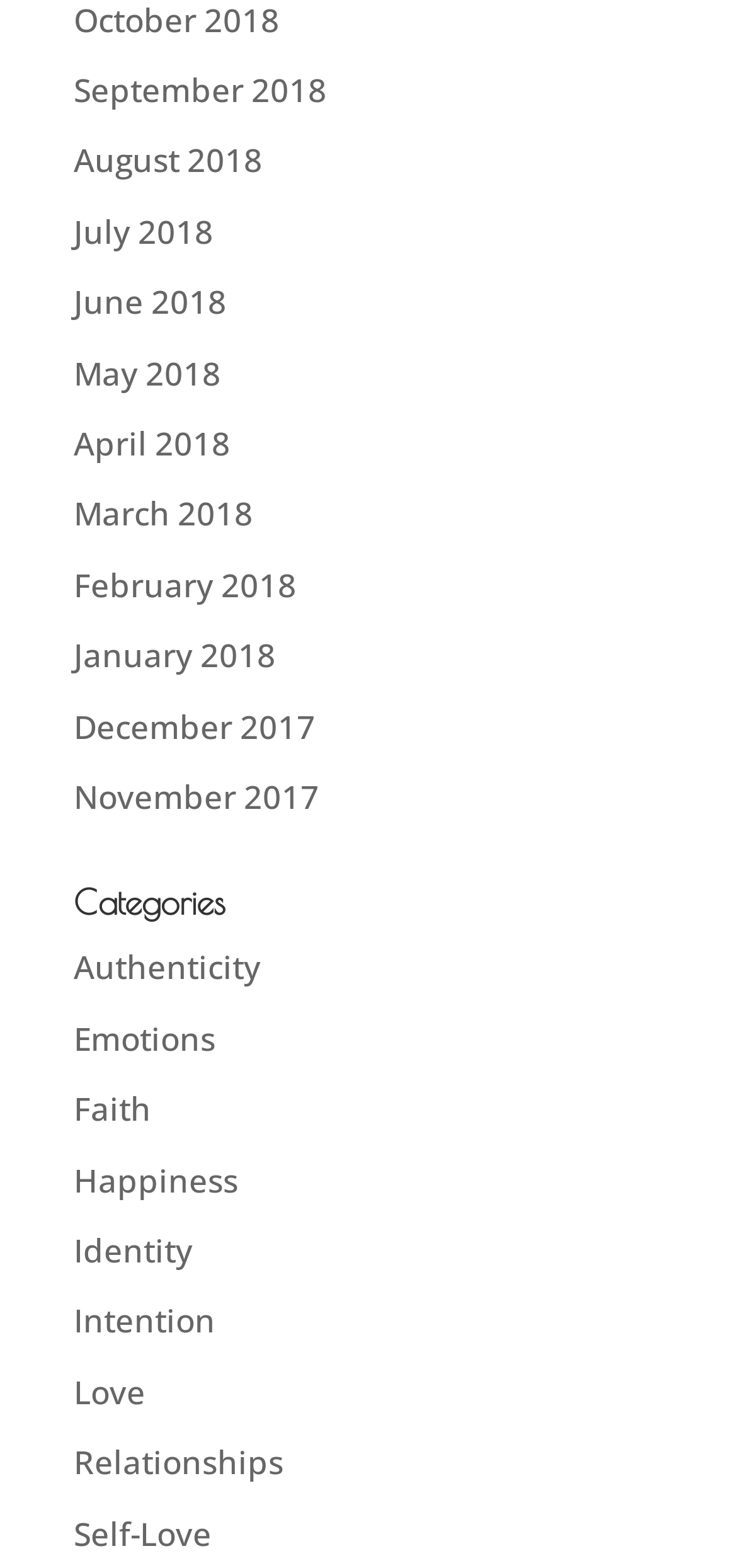How many categories are listed?
Answer the question with as much detail as possible.

I counted the number of links under the 'Categories' heading, starting from 'Authenticity' to 'Self-Love', and found 10 links.